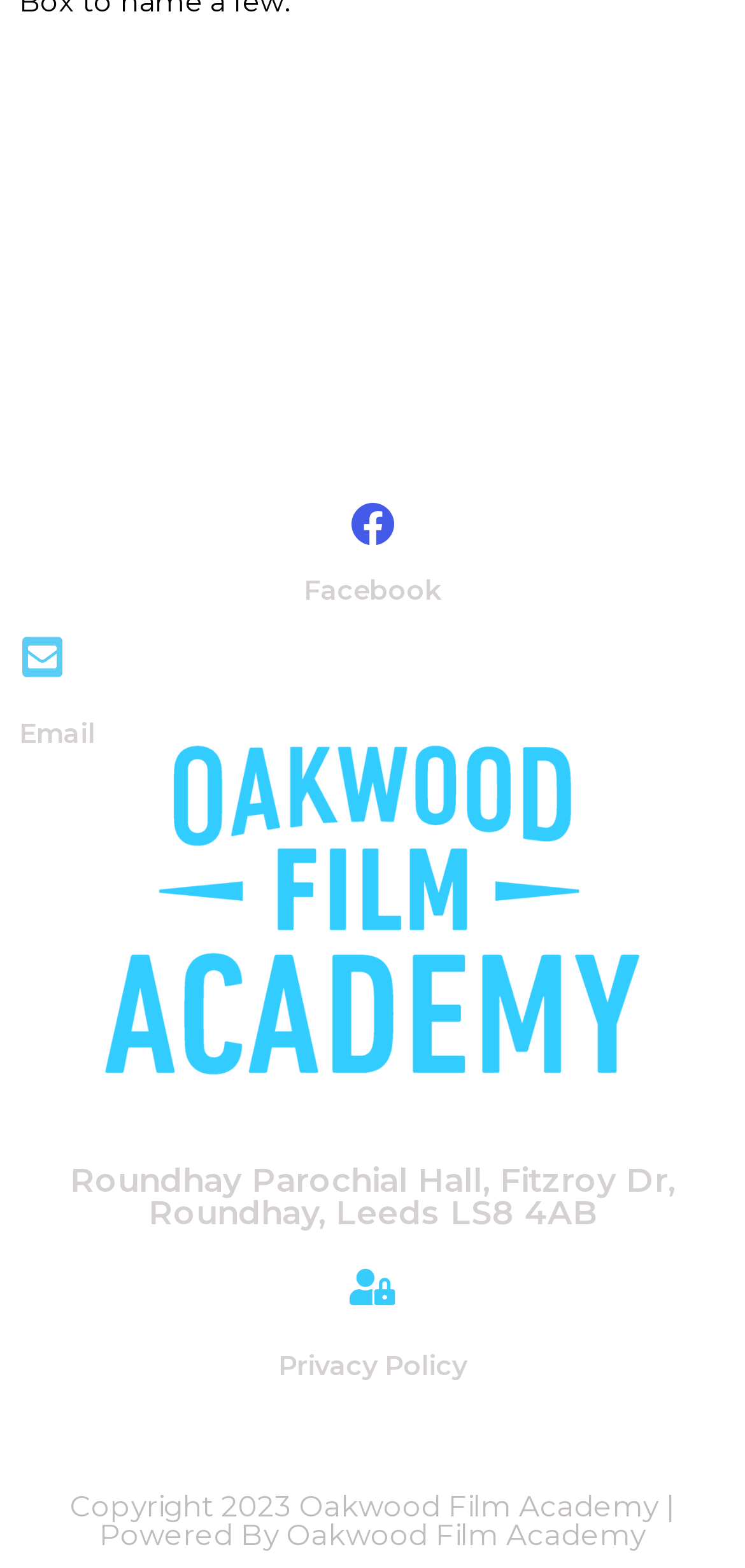What is the address of the hall?
Based on the image, answer the question with a single word or brief phrase.

Fitzroy Dr, Roundhay, Leeds LS8 4AB